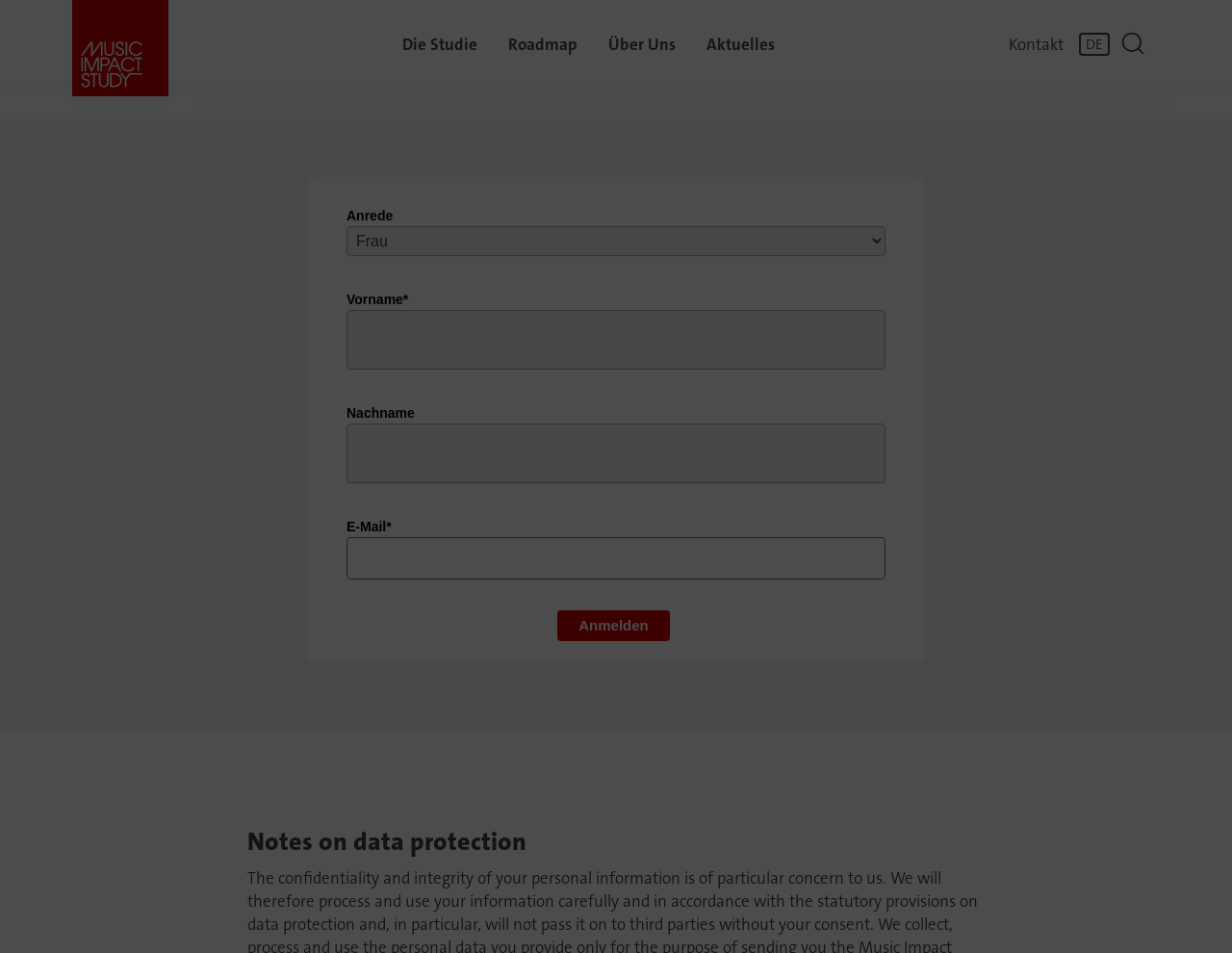Determine the bounding box coordinates for the region that must be clicked to execute the following instruction: "Enter your first name".

[0.281, 0.325, 0.719, 0.388]